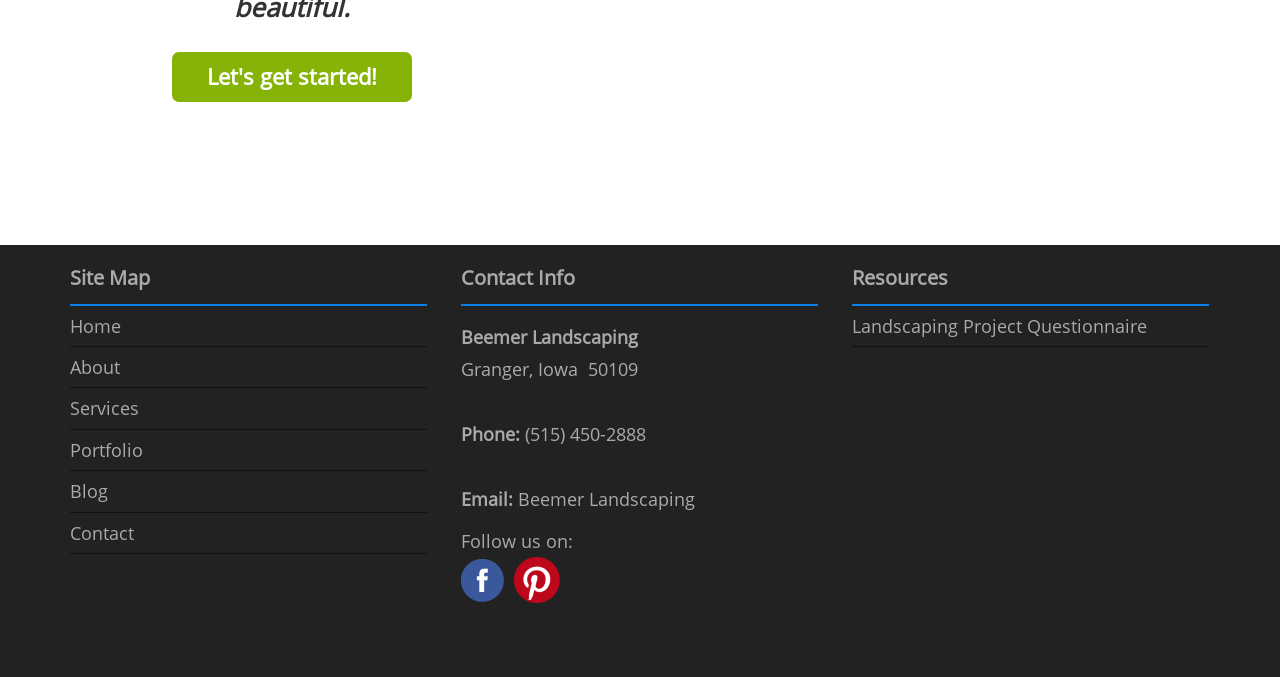What social media platforms can you follow Beemer Landscaping on? Please answer the question using a single word or phrase based on the image.

Facebook and Pinterest